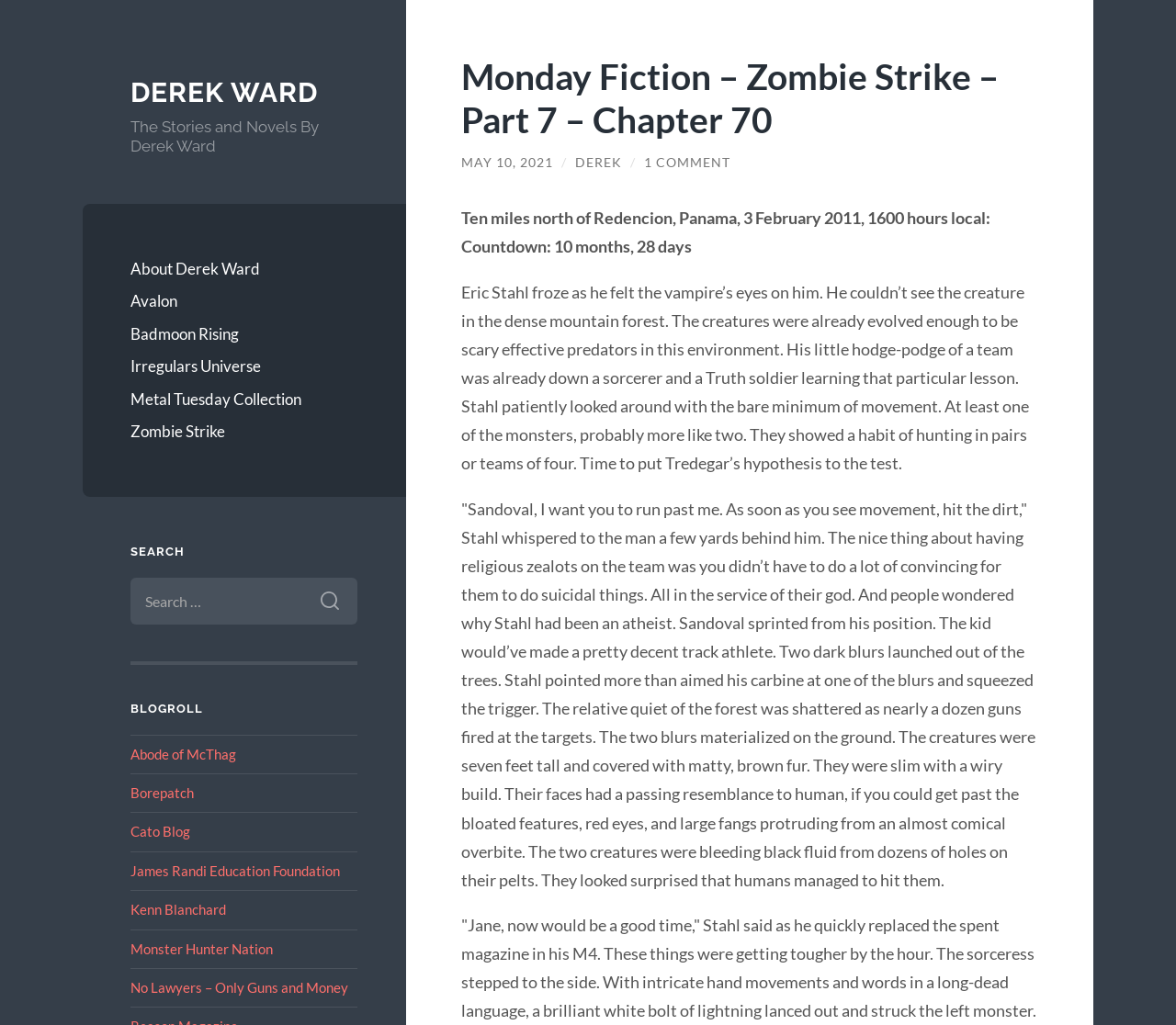Determine the bounding box coordinates of the UI element described below. Use the format (top-left x, top-left y, bottom-right x, bottom-right y) with floating point numbers between 0 and 1: Monster Hunter Nation

[0.111, 0.917, 0.232, 0.933]